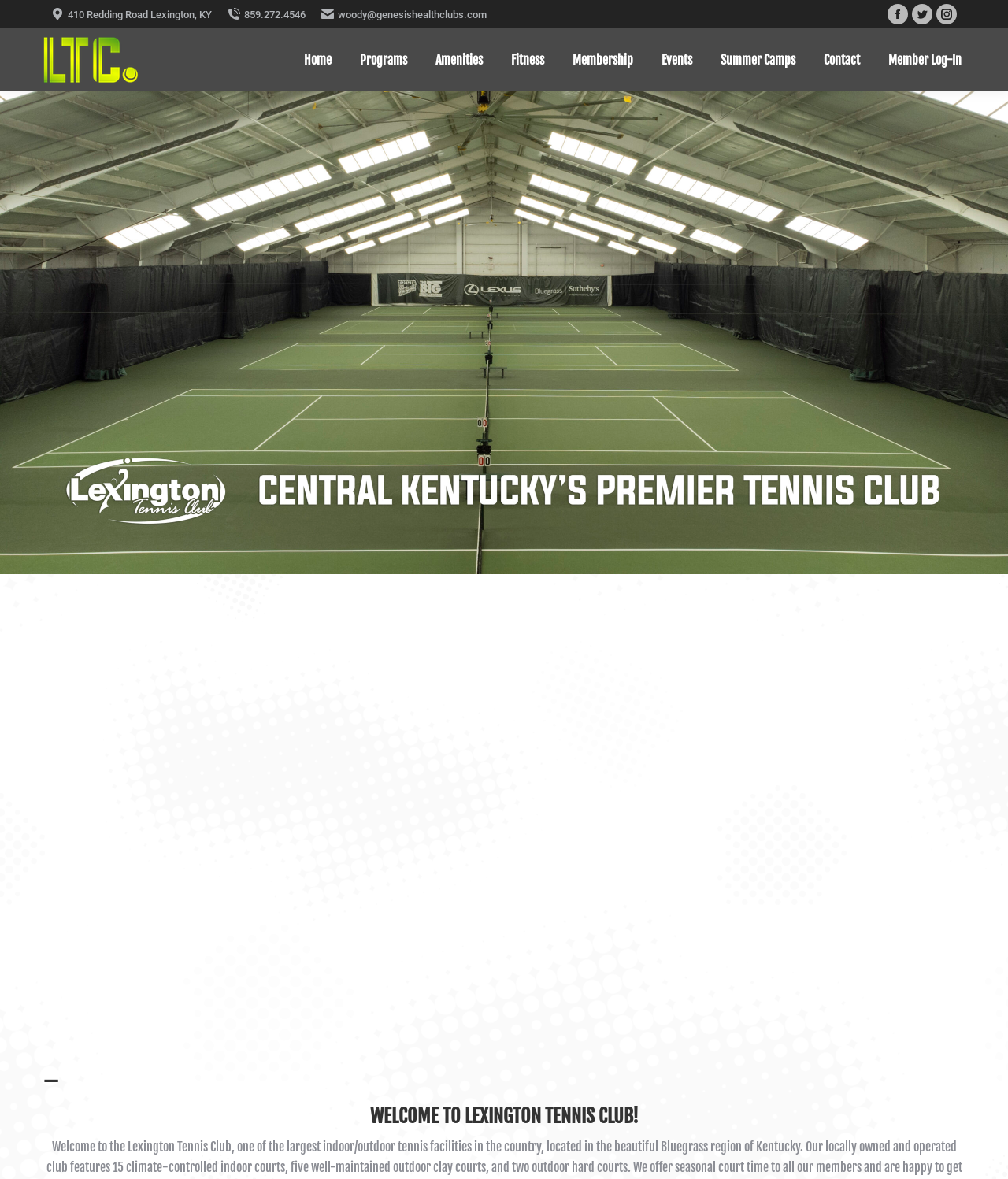What is the last menu item in the horizontal menu bar? Refer to the image and provide a one-word or short phrase answer.

Member Log-In